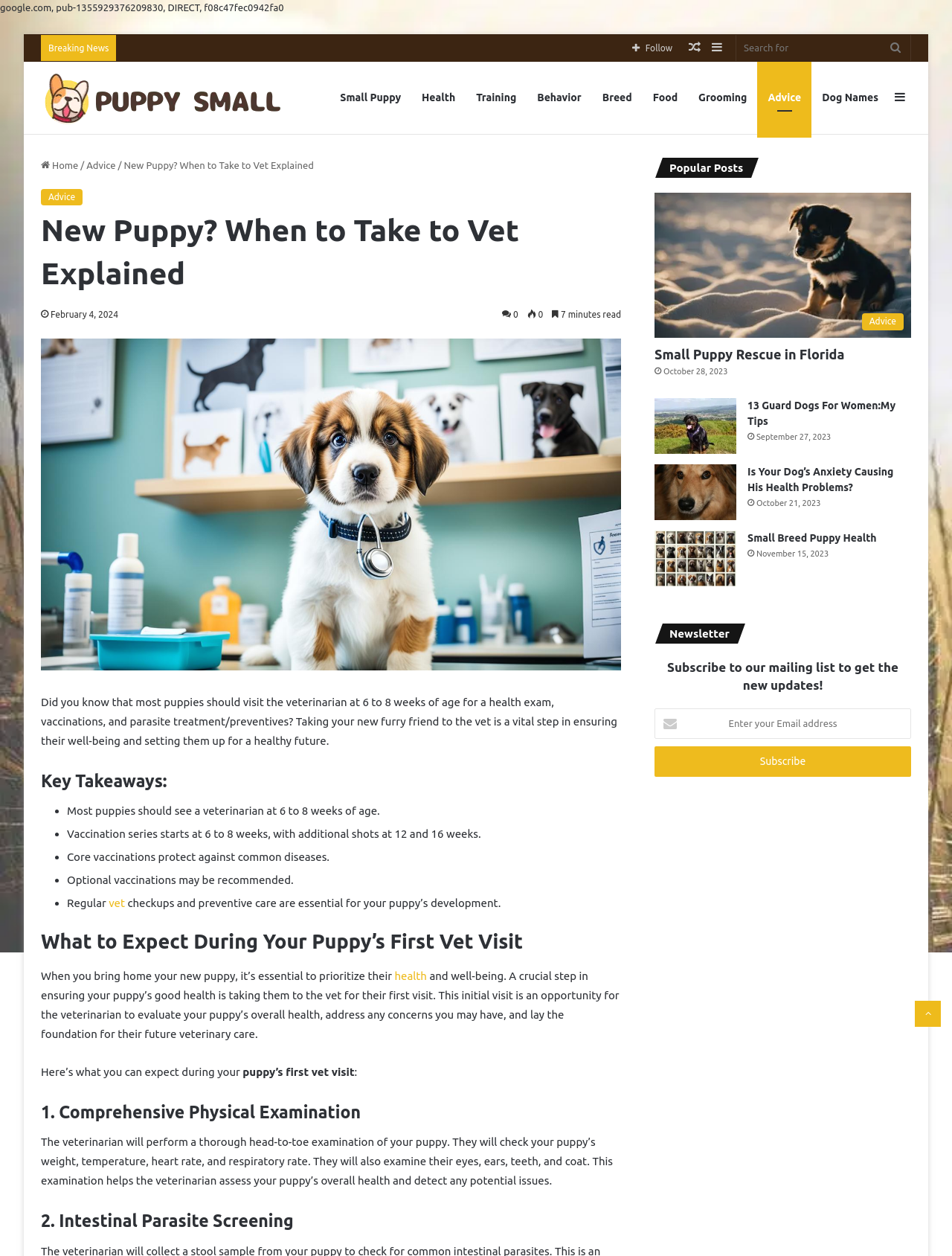Find the bounding box coordinates for the element that must be clicked to complete the instruction: "Search for". The coordinates should be four float numbers between 0 and 1, indicated as [left, top, right, bottom].

[0.773, 0.028, 0.956, 0.049]